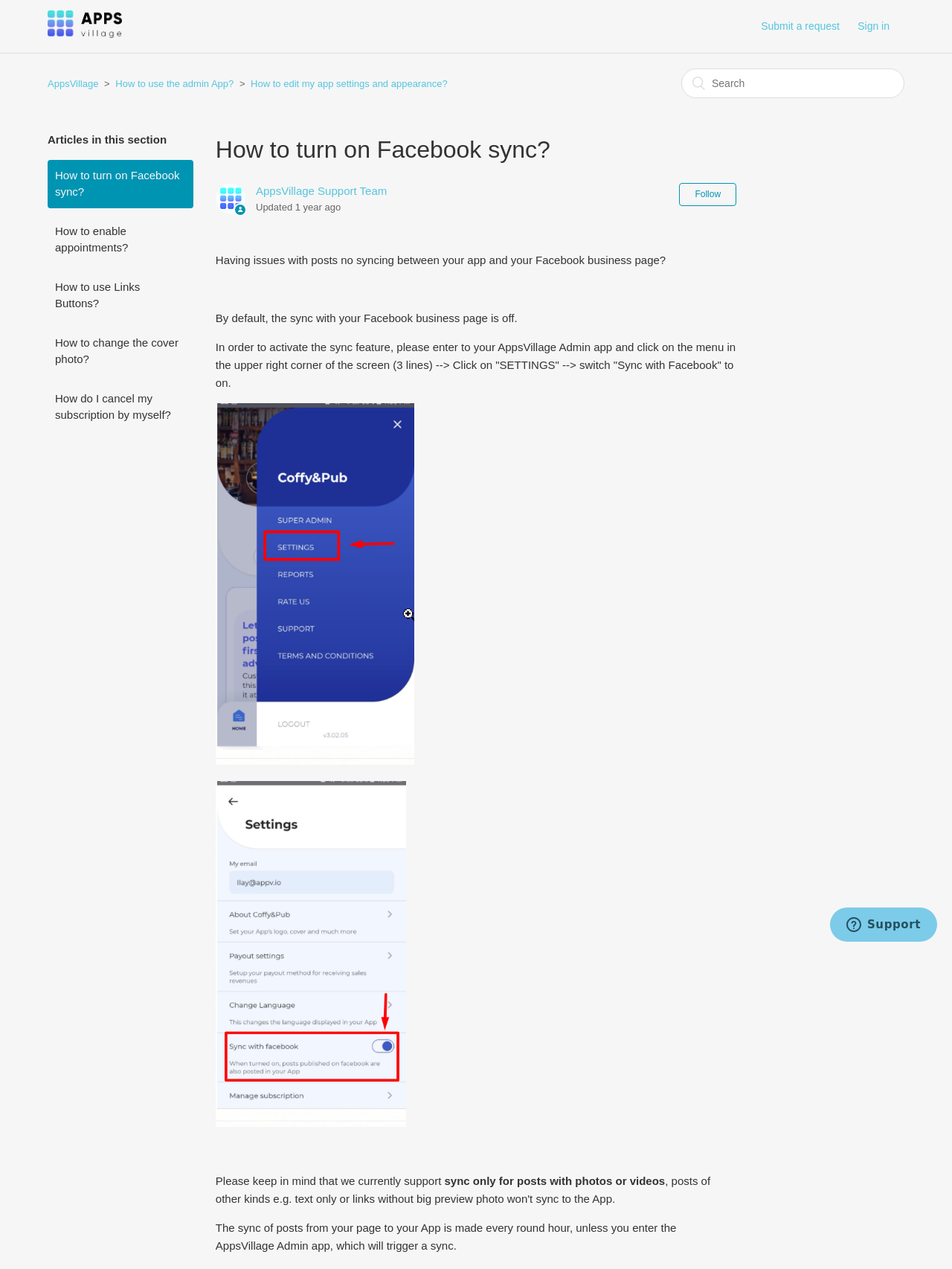Identify the bounding box coordinates for the element that needs to be clicked to fulfill this instruction: "Search for something". Provide the coordinates in the format of four float numbers between 0 and 1: [left, top, right, bottom].

[0.716, 0.054, 0.95, 0.077]